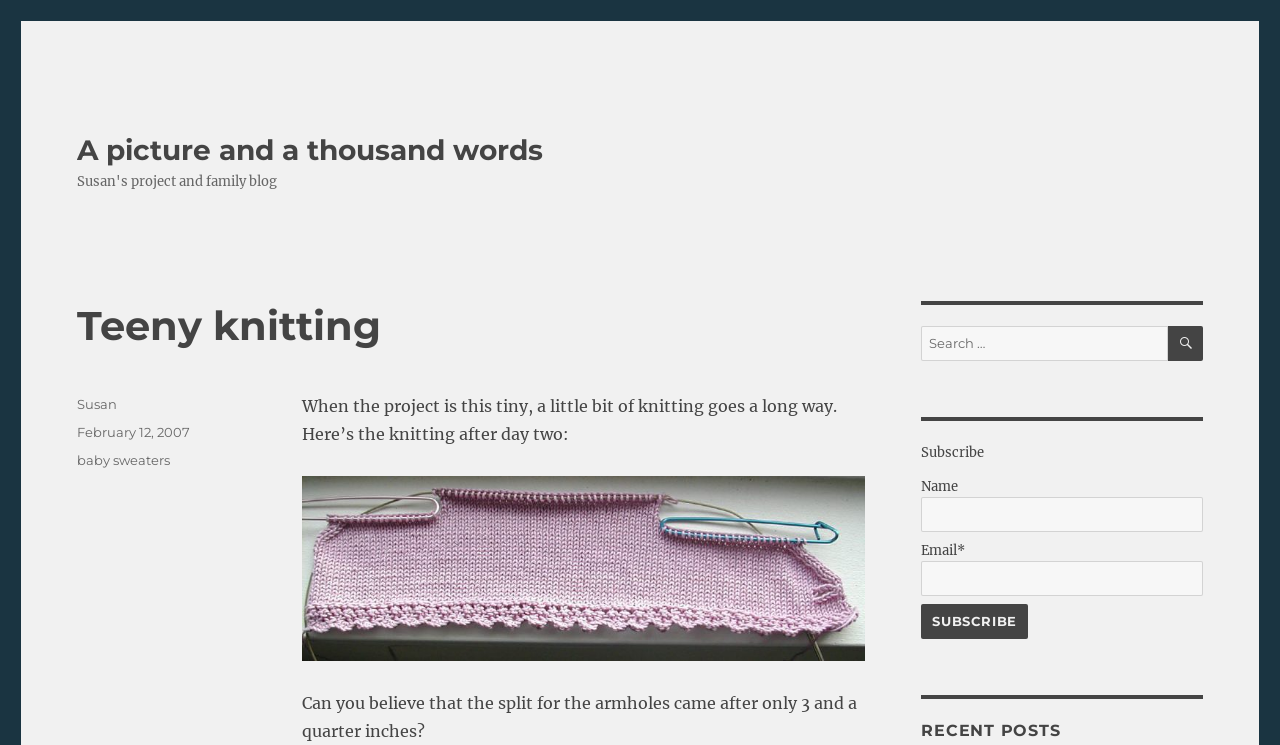Answer the question with a brief word or phrase:
What is the purpose of the search box?

Search for posts